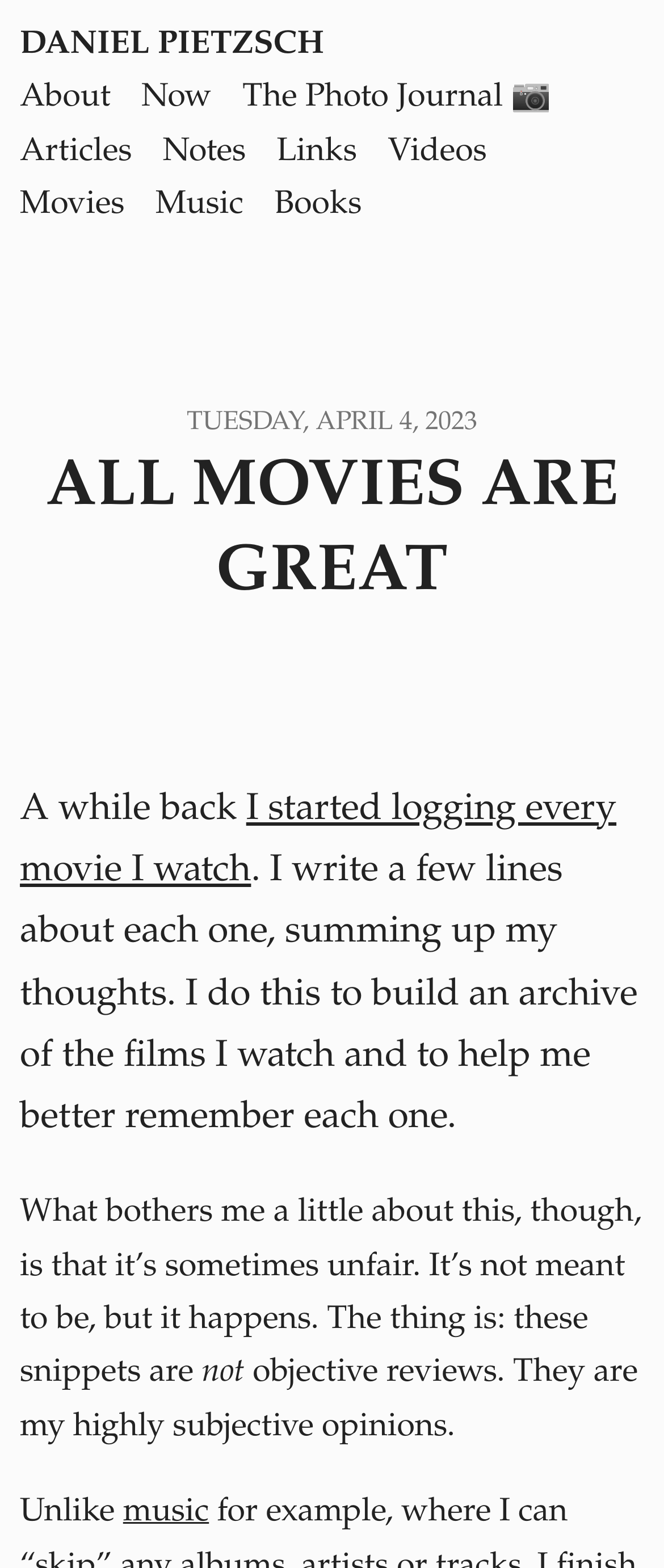Locate the bounding box coordinates of the element that should be clicked to fulfill the instruction: "read notes".

[0.245, 0.088, 0.37, 0.108]